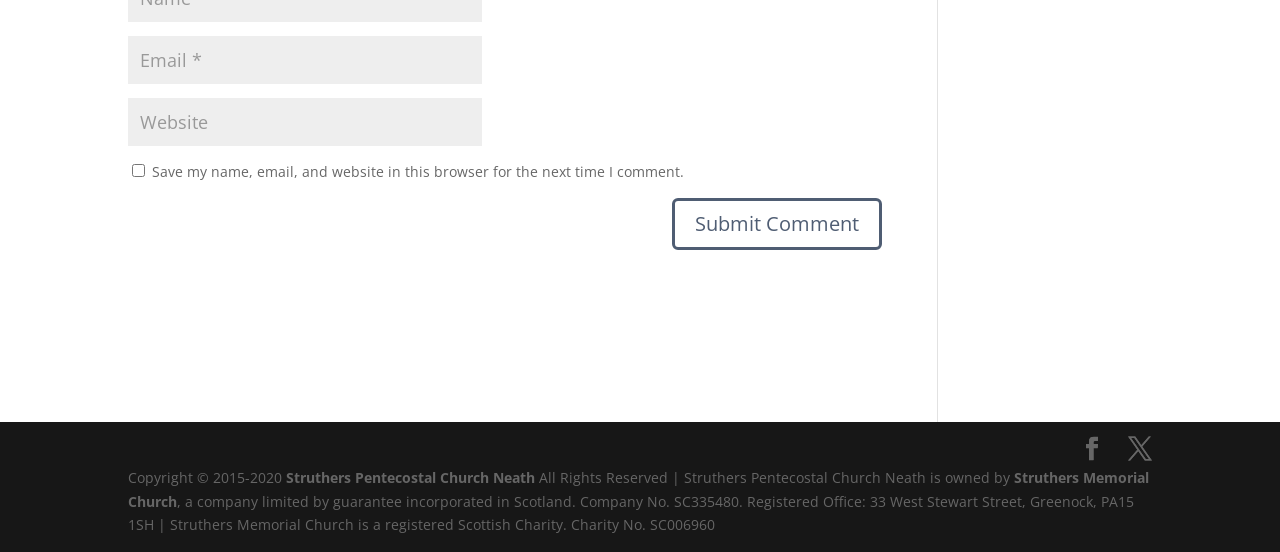Given the element description "Facebook" in the screenshot, predict the bounding box coordinates of that UI element.

[0.844, 0.792, 0.862, 0.837]